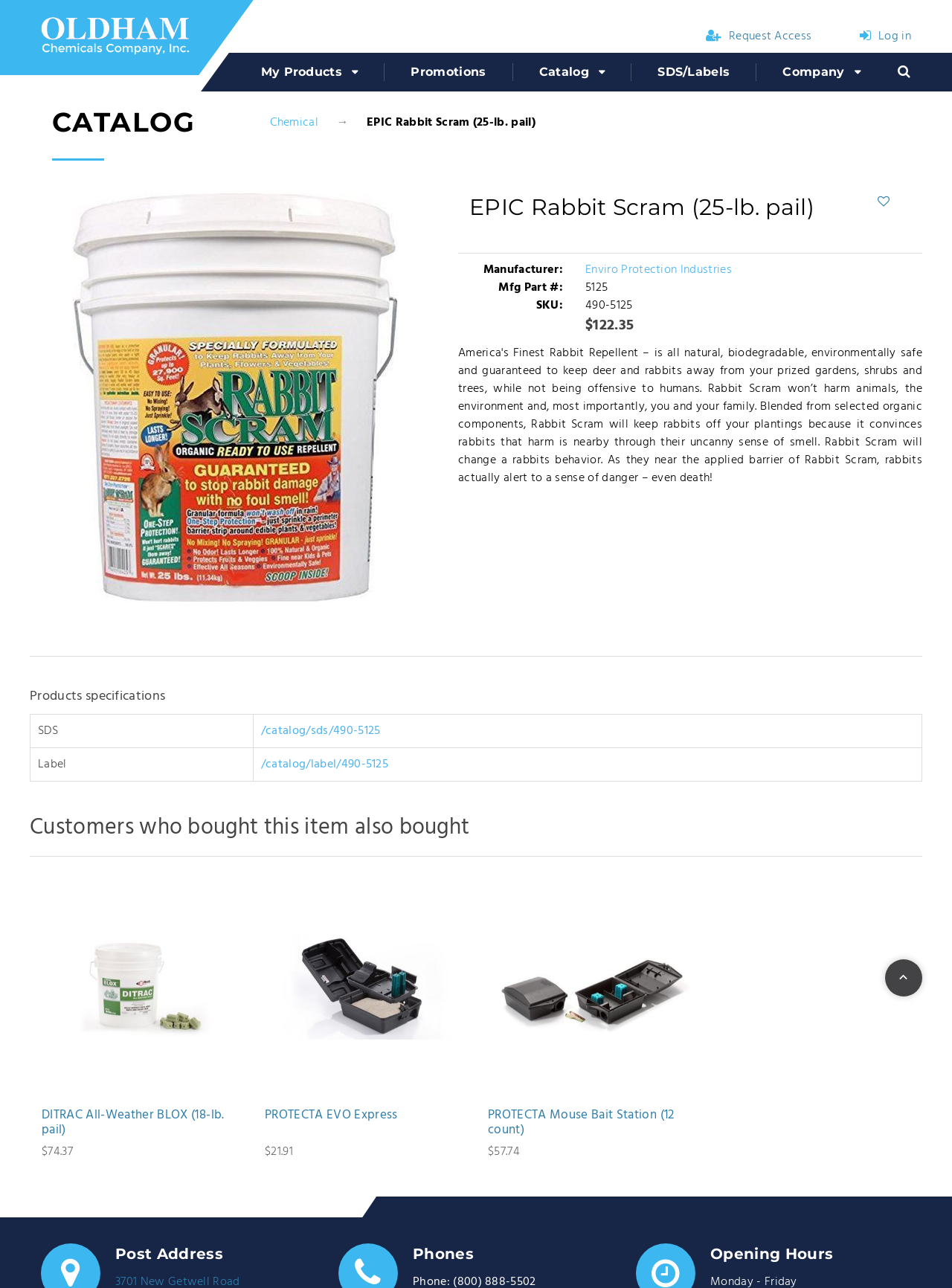Carefully observe the image and respond to the question with a detailed answer:
What are the related products?

The related products are obtained from the links and images located at the bottom of the webpage, which display pictures and names of other products that customers who bought this item also bought.